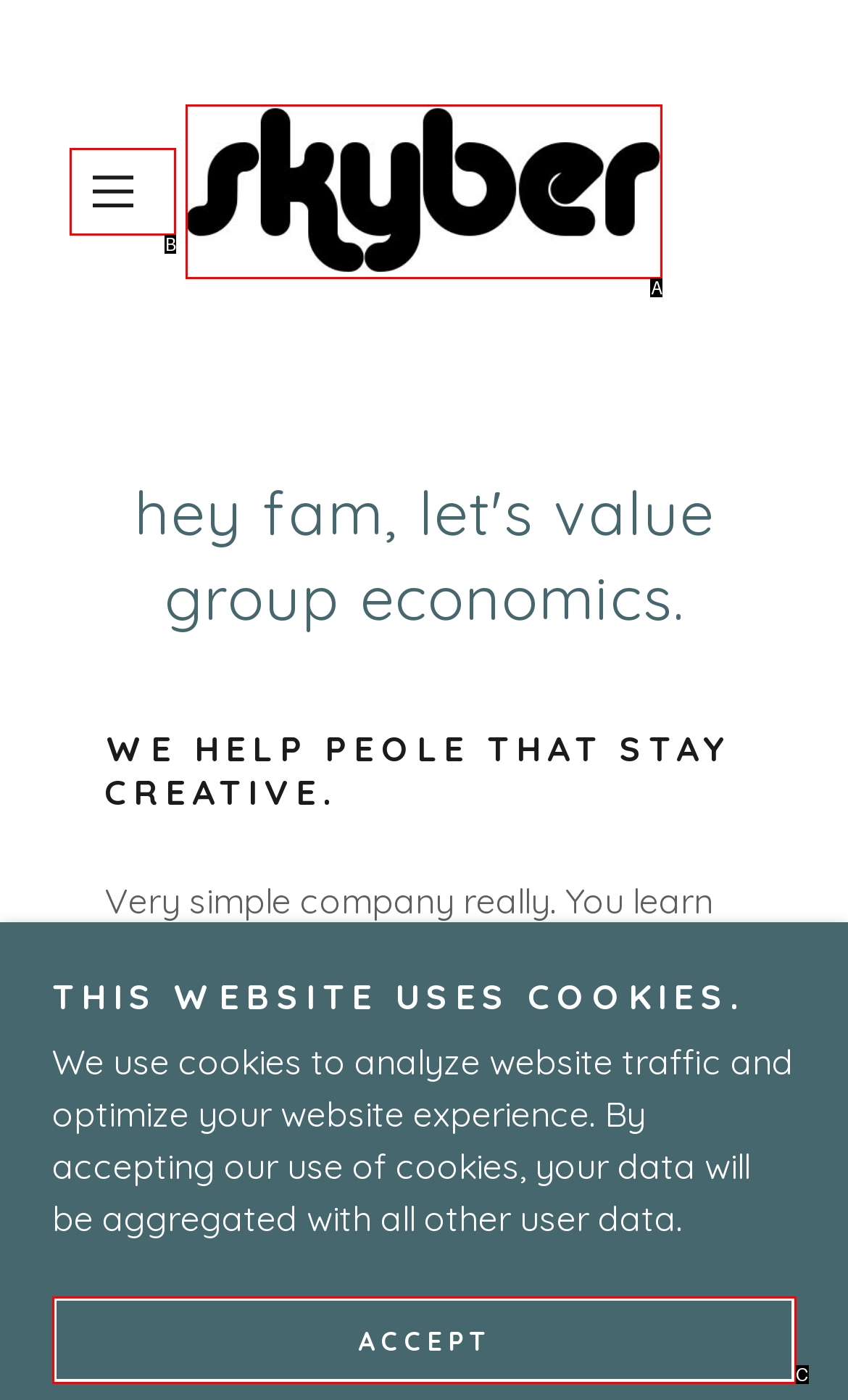From the provided options, pick the HTML element that matches the description: aria-label="Hamburger Site Navigation Icon". Respond with the letter corresponding to your choice.

B